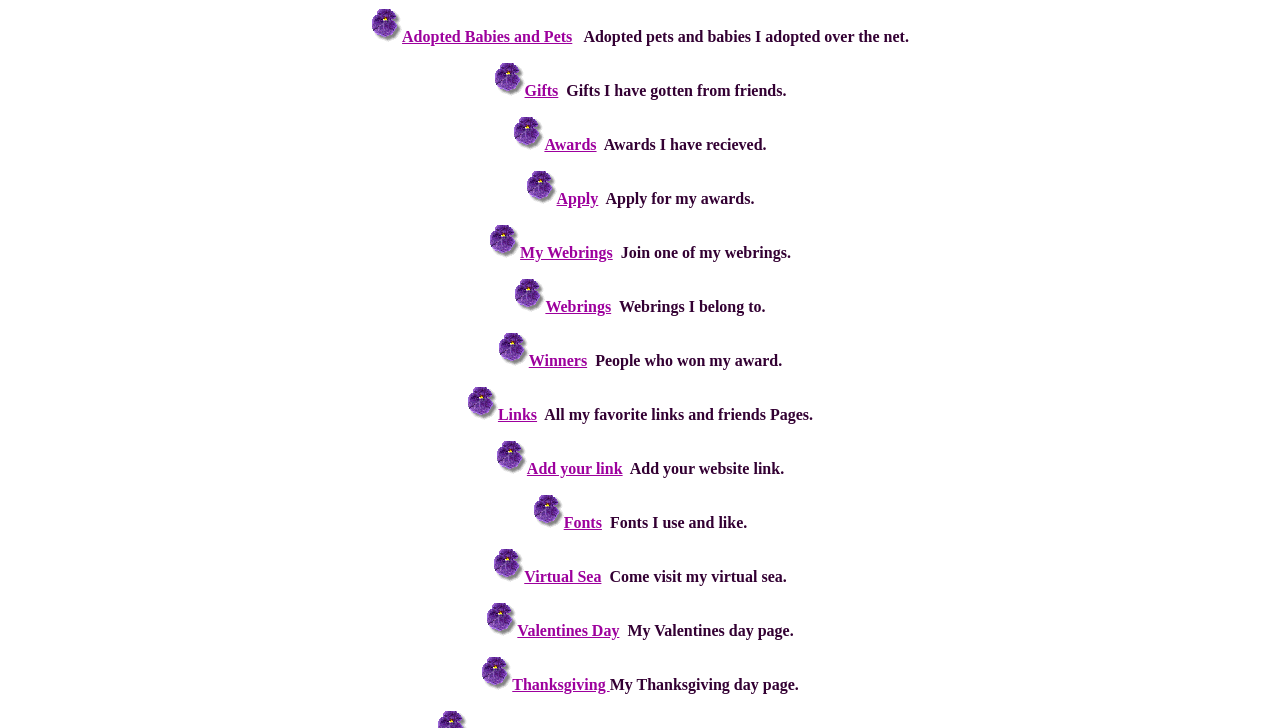Find the bounding box coordinates of the clickable area that will achieve the following instruction: "Visit my virtual sea".

[0.41, 0.78, 0.47, 0.804]